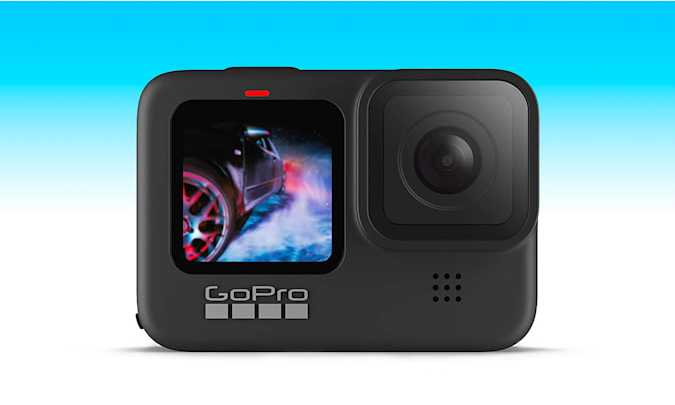Please give a short response to the question using one word or a phrase:
What is the price of the GoPro Hero9 Black?

$350